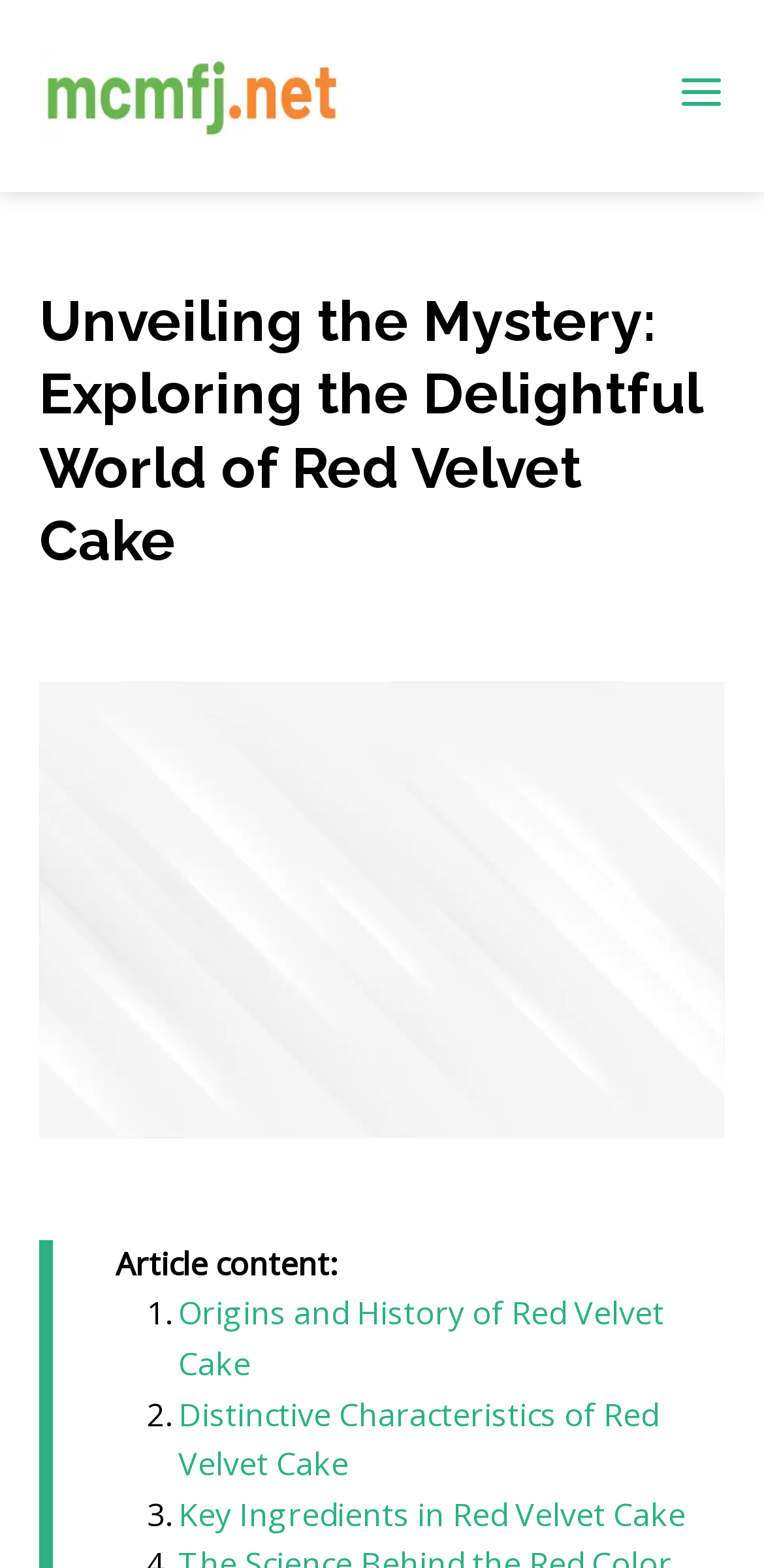Can you give a detailed response to the following question using the information from the image? How many list markers are in the article content?

I examined the article content section and found three list markers: '1.', '2.', and '3.'. These list markers are associated with the links in the article content.